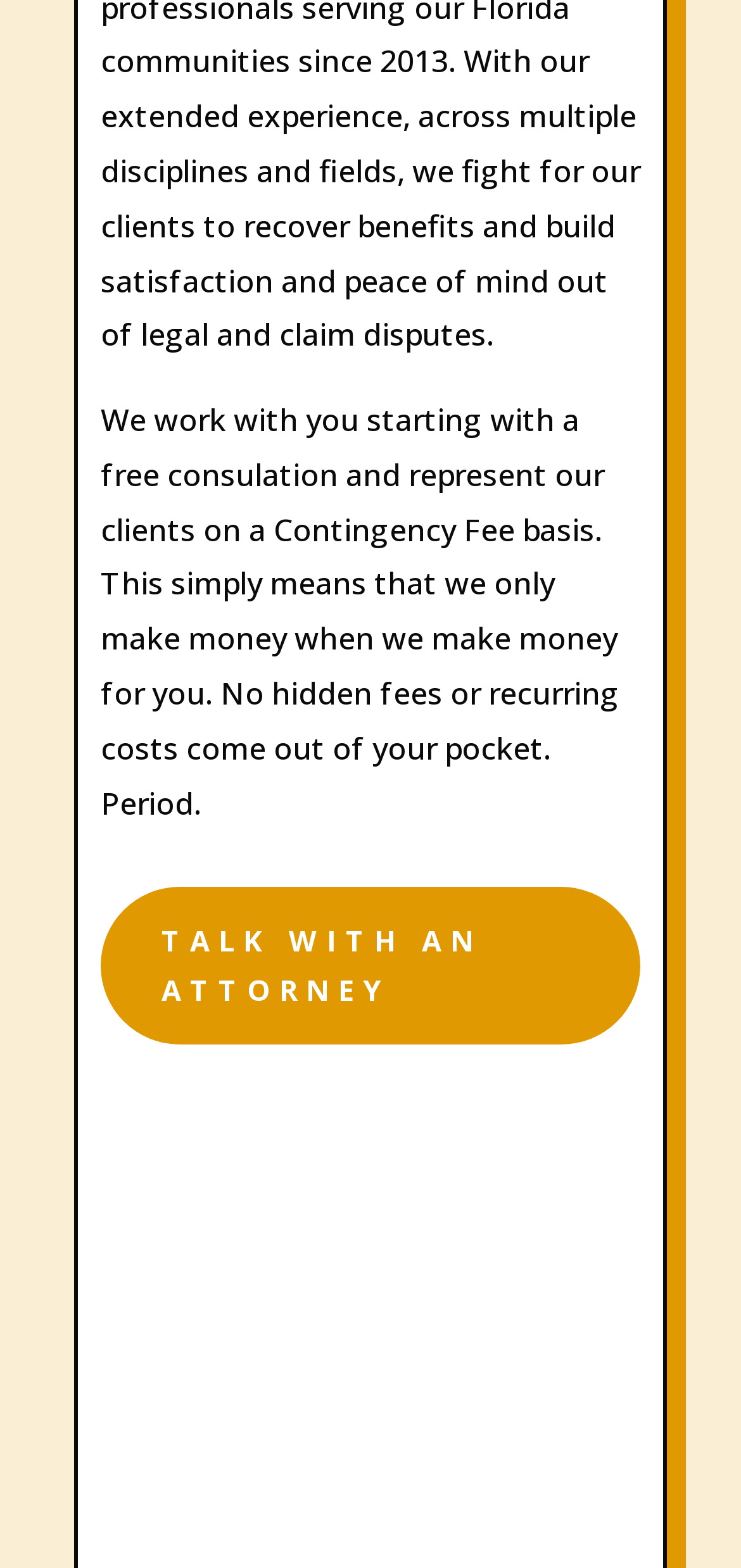Determine the bounding box coordinates of the UI element that matches the following description: "Talk With an Attorney". The coordinates should be four float numbers between 0 and 1 in the format [left, top, right, bottom].

[0.136, 0.566, 0.864, 0.667]